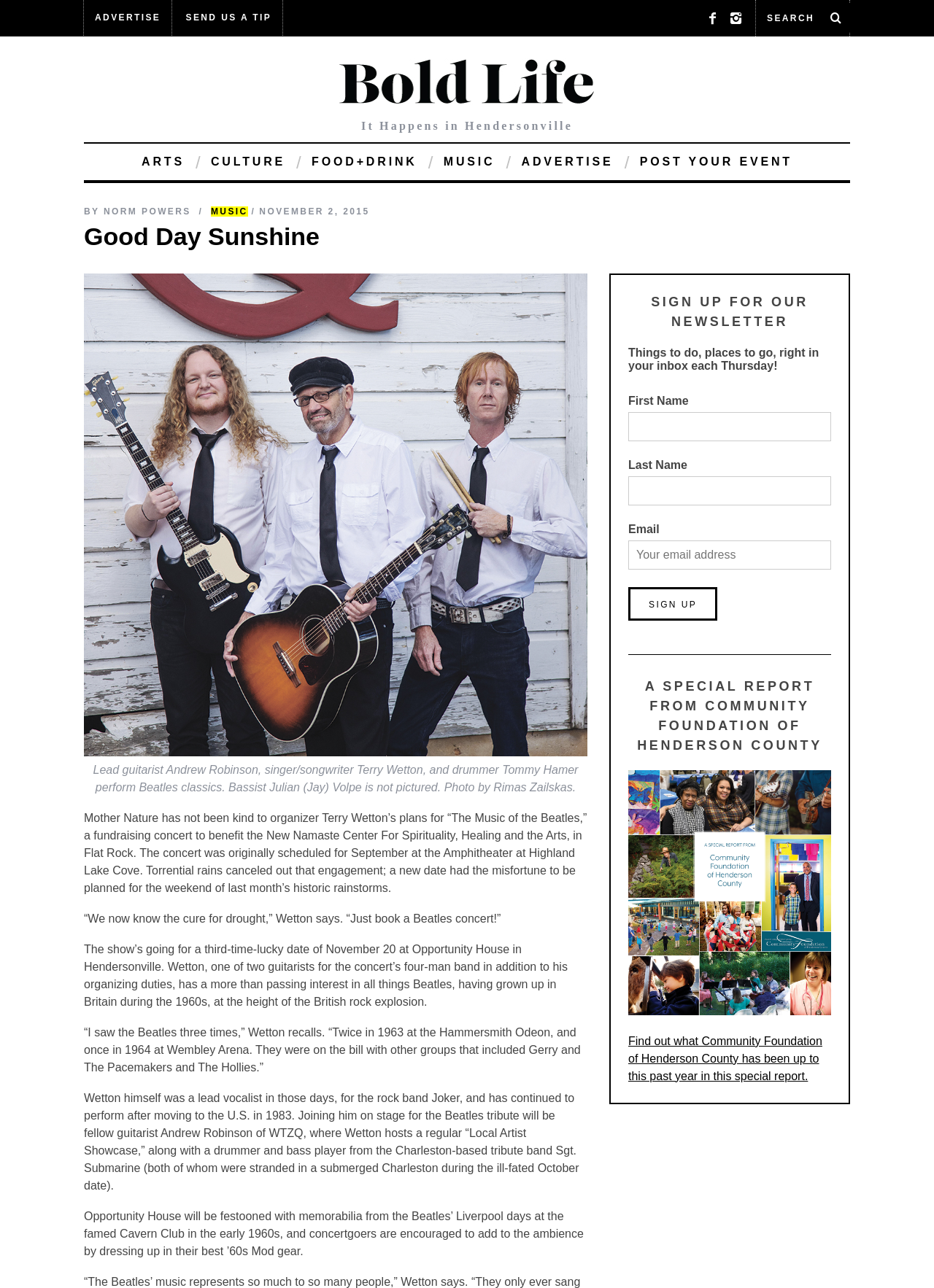Please identify the bounding box coordinates of the region to click in order to complete the task: "Open the 'About' page". The coordinates must be four float numbers between 0 and 1, specified as [left, top, right, bottom].

None